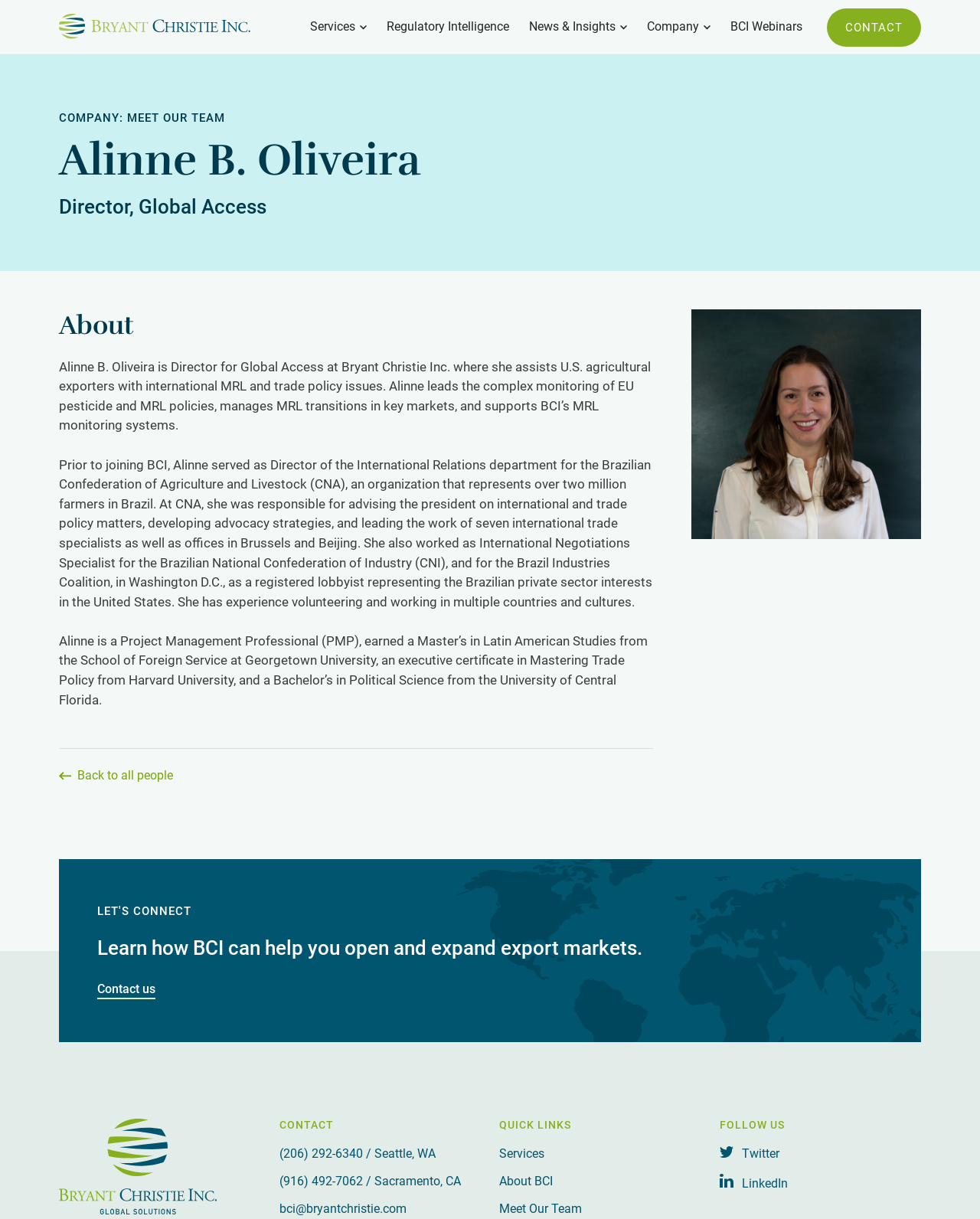Based on the image, give a detailed response to the question: What is the topic of the text about Alinne B. Oliveira's experience?

I read the text about Alinne B. Oliveira's experience, which mentions her work in international relations, trade policy, and her experience volunteering and working in multiple countries and cultures. This suggests that the topic of the text is her experience in international trade policy.